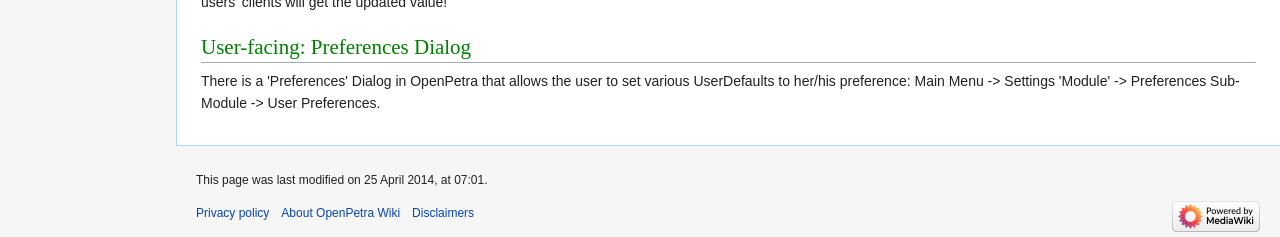Using the provided description: "Privacy policy", find the bounding box coordinates of the corresponding UI element. The output should be four float numbers between 0 and 1, in the format [left, top, right, bottom].

[0.153, 0.866, 0.21, 0.925]